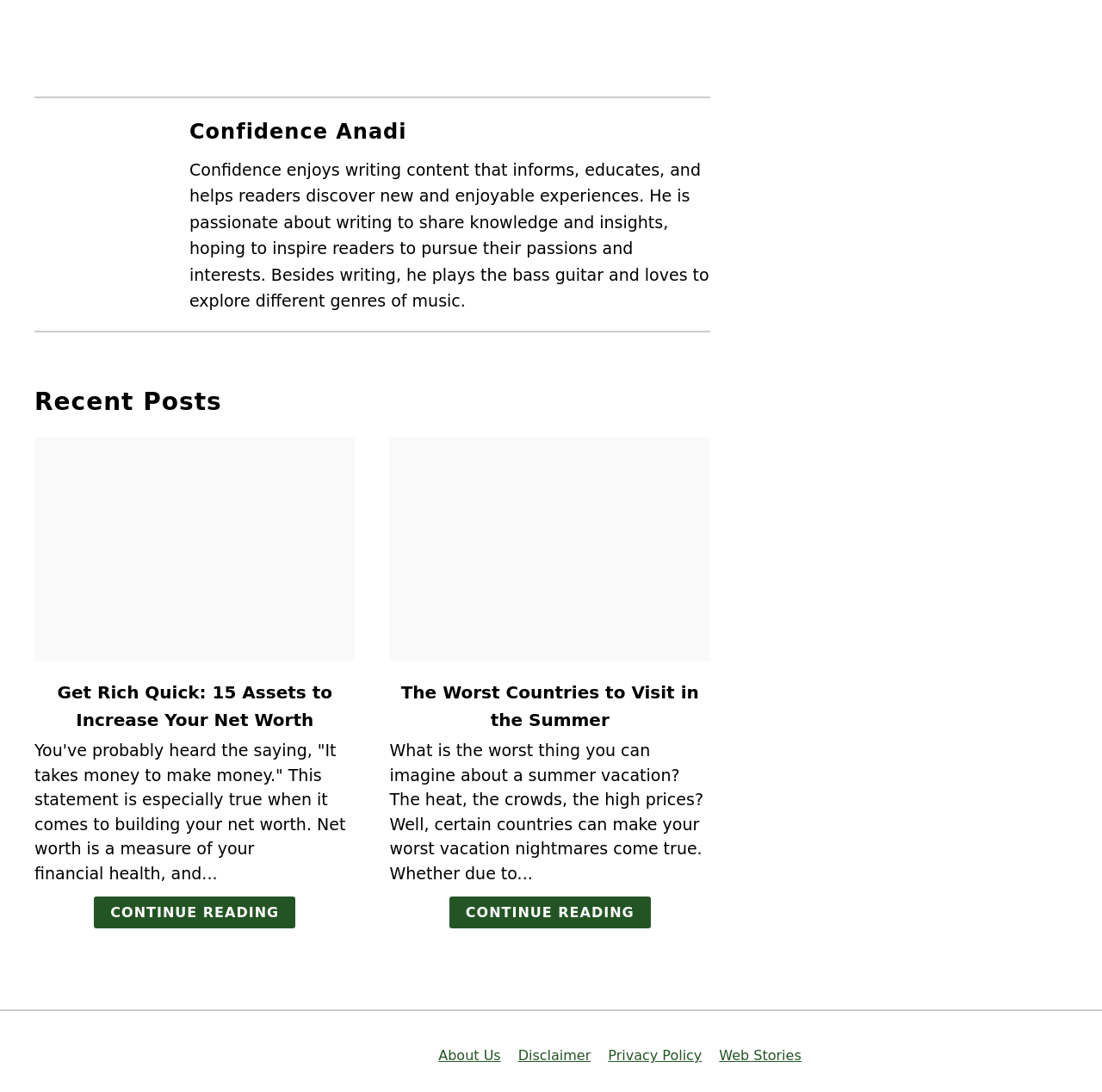Identify the bounding box coordinates of the area that should be clicked in order to complete the given instruction: "Read about the author". The bounding box coordinates should be four float numbers between 0 and 1, i.e., [left, top, right, bottom].

[0.172, 0.109, 0.369, 0.131]